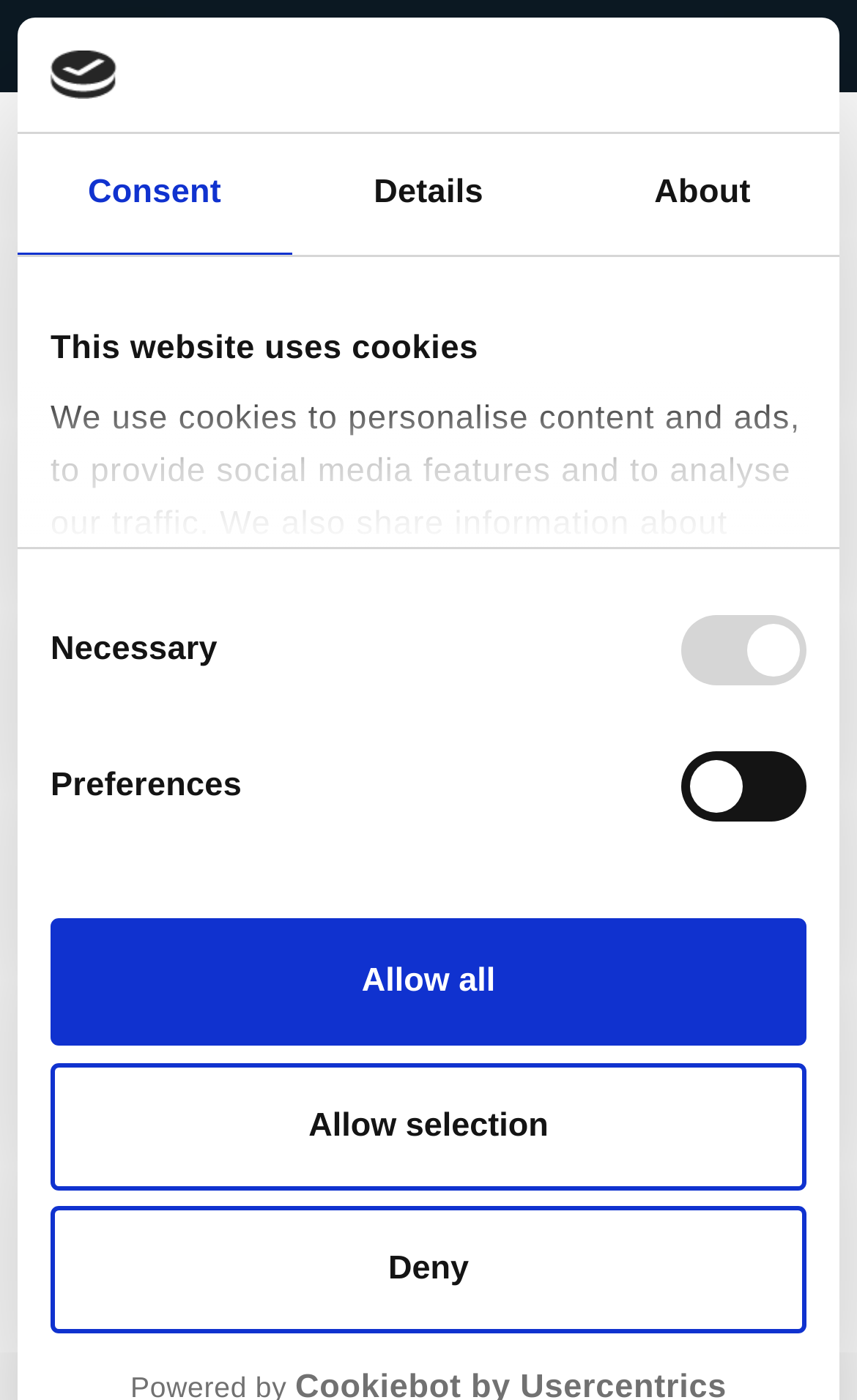What is the role of Jacob Howard in the Ipswich Triathlon Club?
Please answer the question with as much detail and depth as you can.

I found the answer by examining the header section of the webpage, where it says 'Jacob Howard – Vice Chair & Coach'. This indicates that Jacob Howard holds the position of Vice Chair and Coach in the Ipswich Triathlon Club.